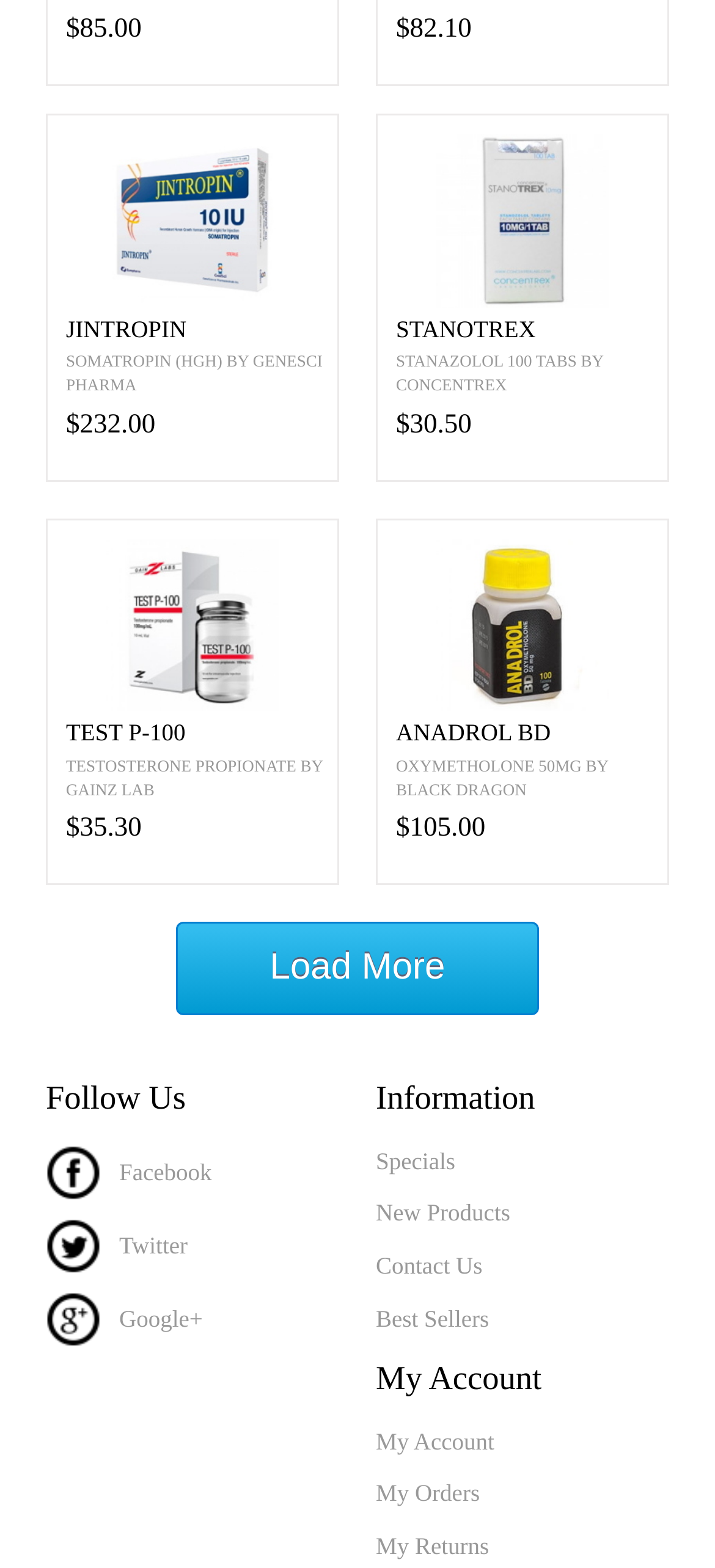What is the last option under 'My Account'?
Using the visual information, reply with a single word or short phrase.

My Returns